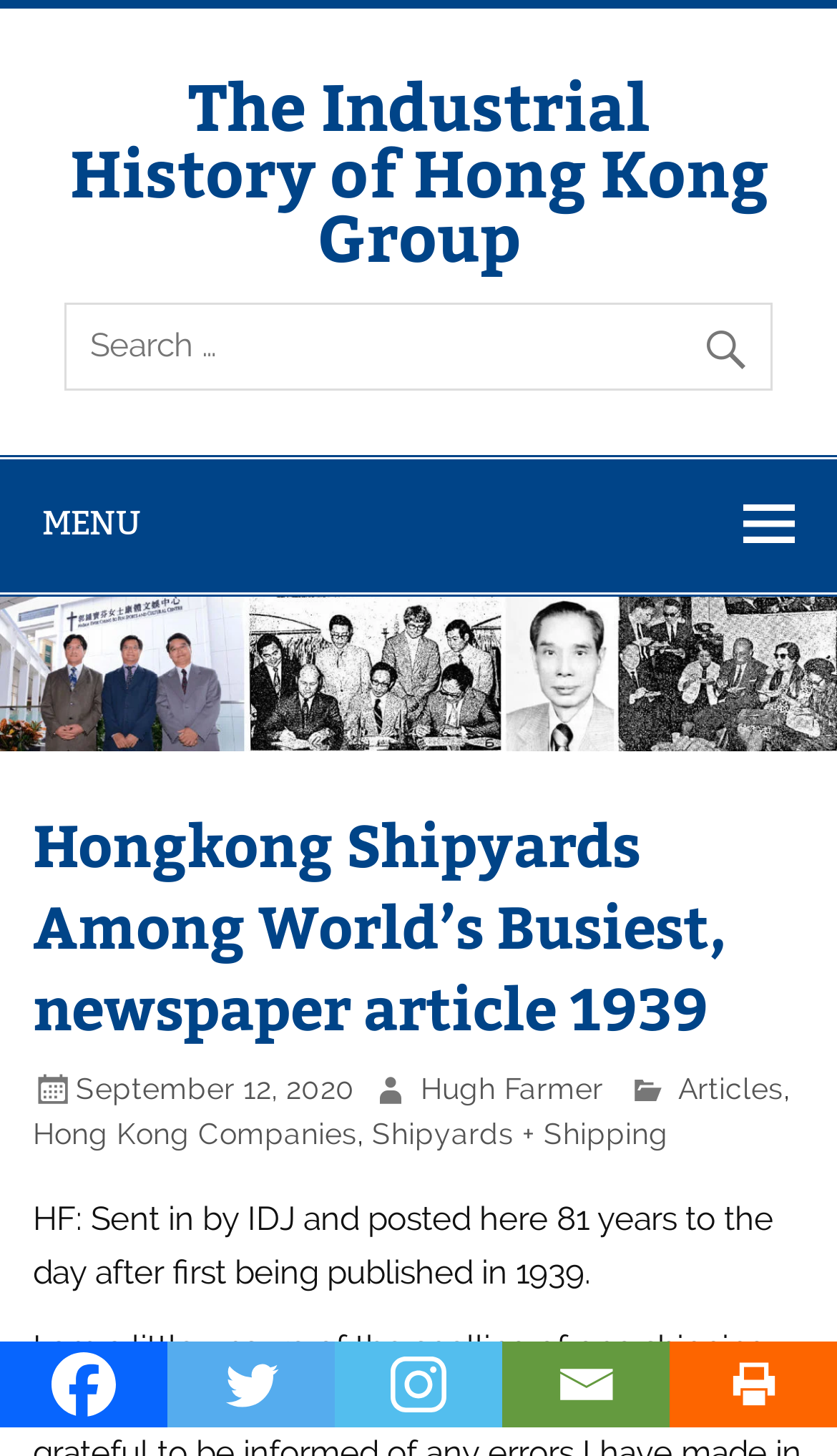Answer briefly with one word or phrase:
What is the topic of the article?

Hongkong Shipyards